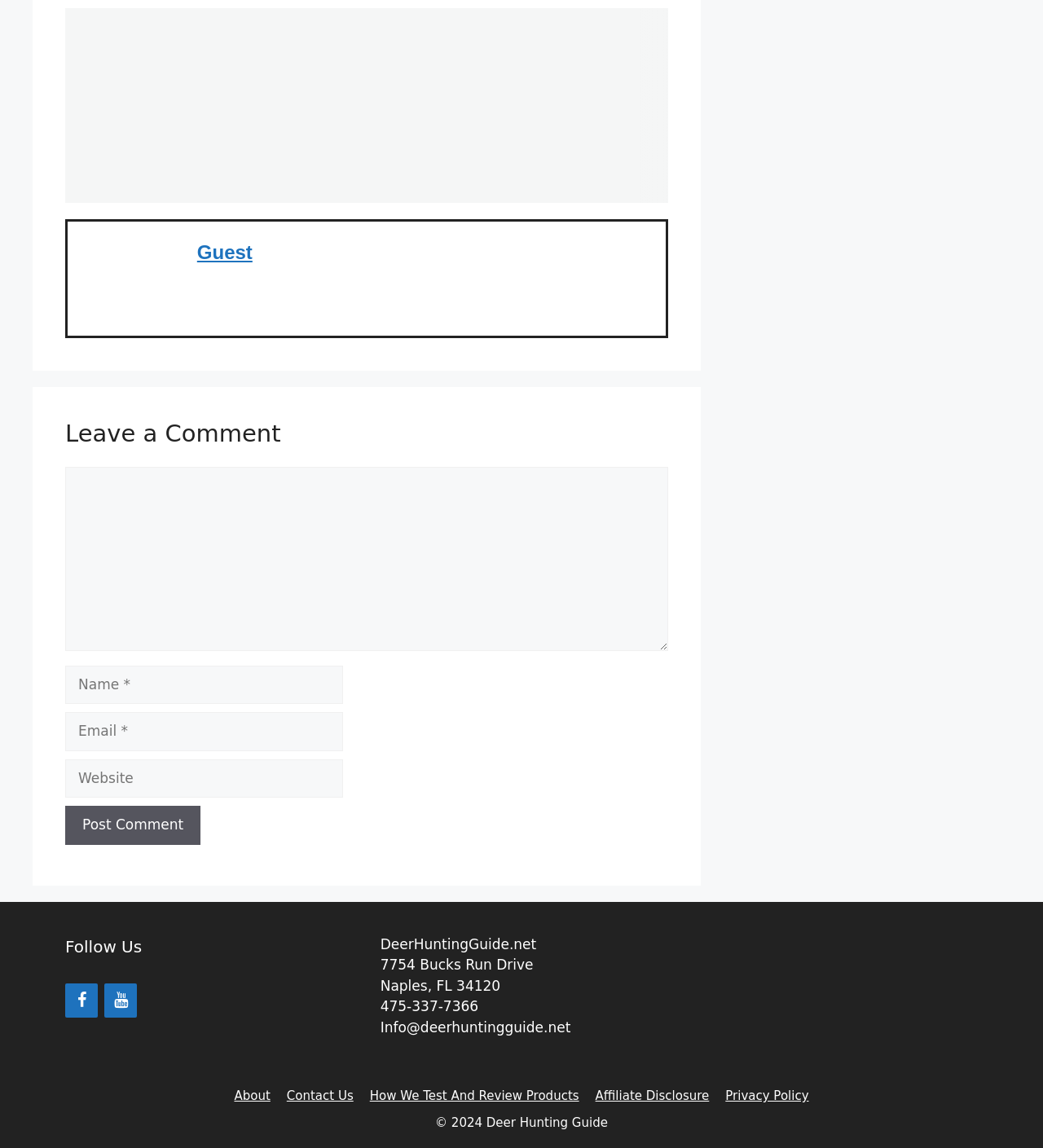What is the name of the website?
Please answer the question as detailed as possible.

The name of the website is mentioned in the complementary section at the bottom of the webpage, which displays the website's name, address, and contact information.